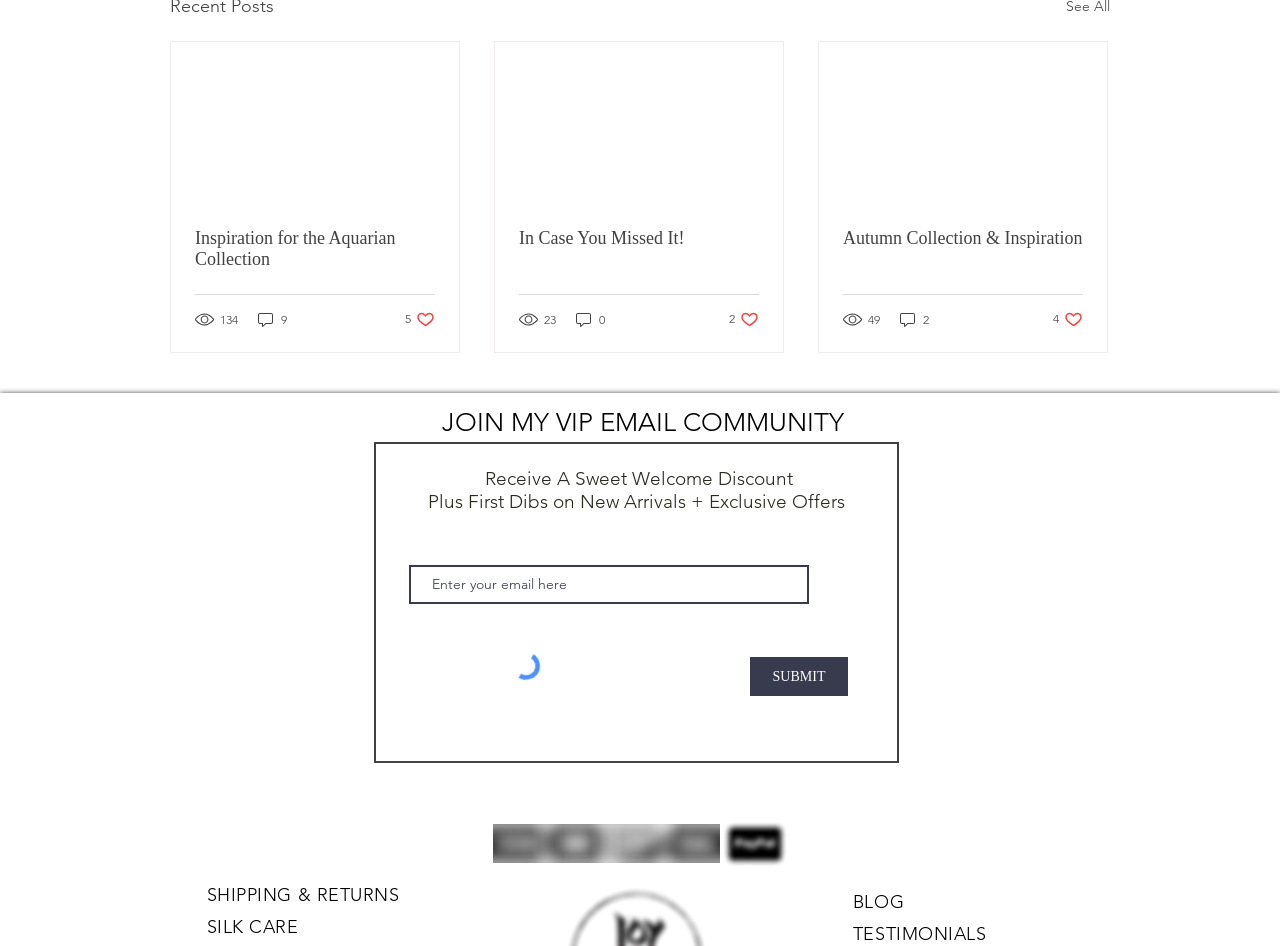What is the purpose of the textbox?
Please use the image to provide an in-depth answer to the question.

The textbox has a placeholder text 'Enter your email here' and is required, which suggests that the purpose of the textbox is to enter an email address, likely for joining a VIP email community.